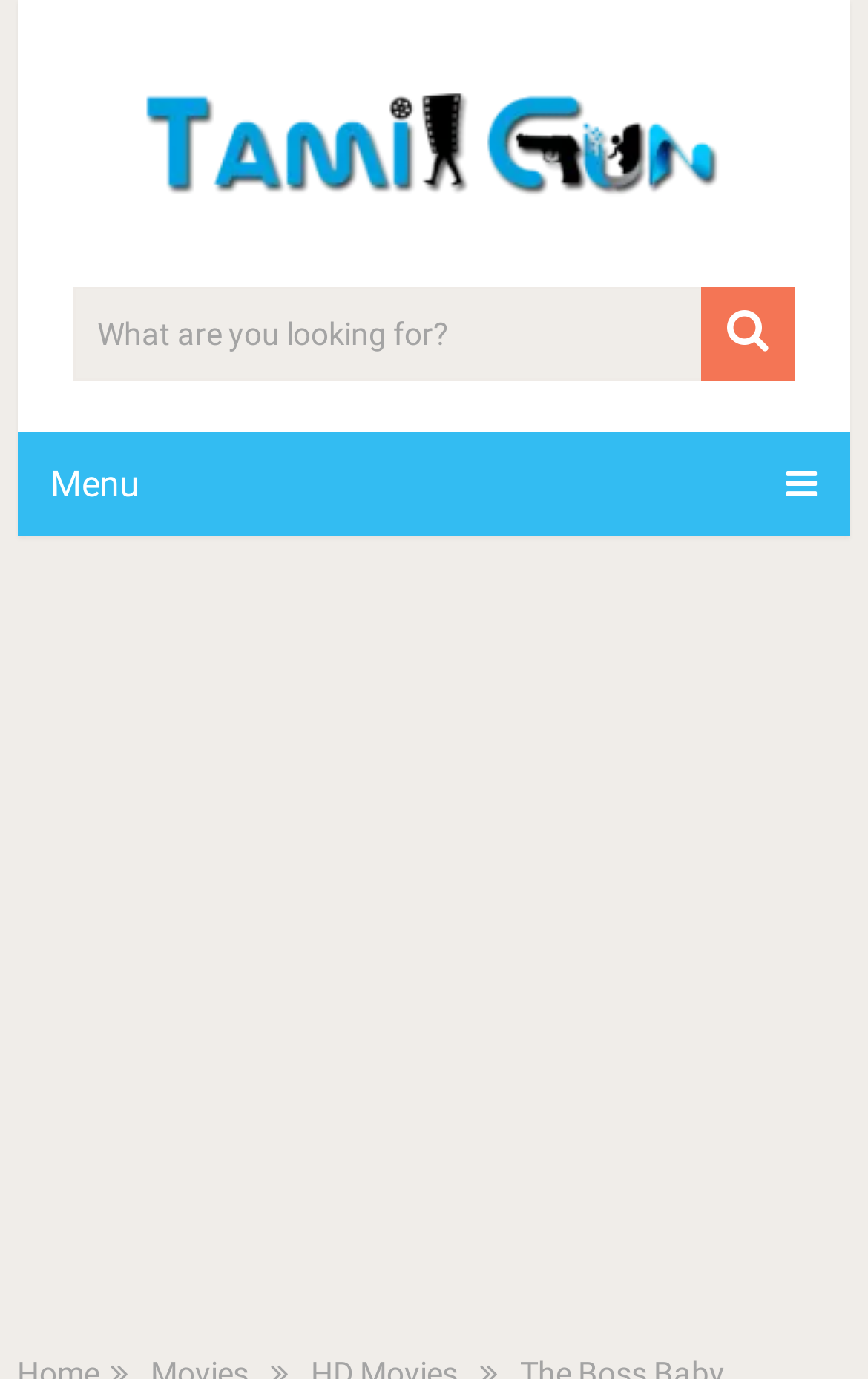Predict the bounding box coordinates of the UI element that matches this description: "alt="Tamilgun"". The coordinates should be in the format [left, top, right, bottom] with each value between 0 and 1.

[0.163, 0.098, 0.837, 0.182]